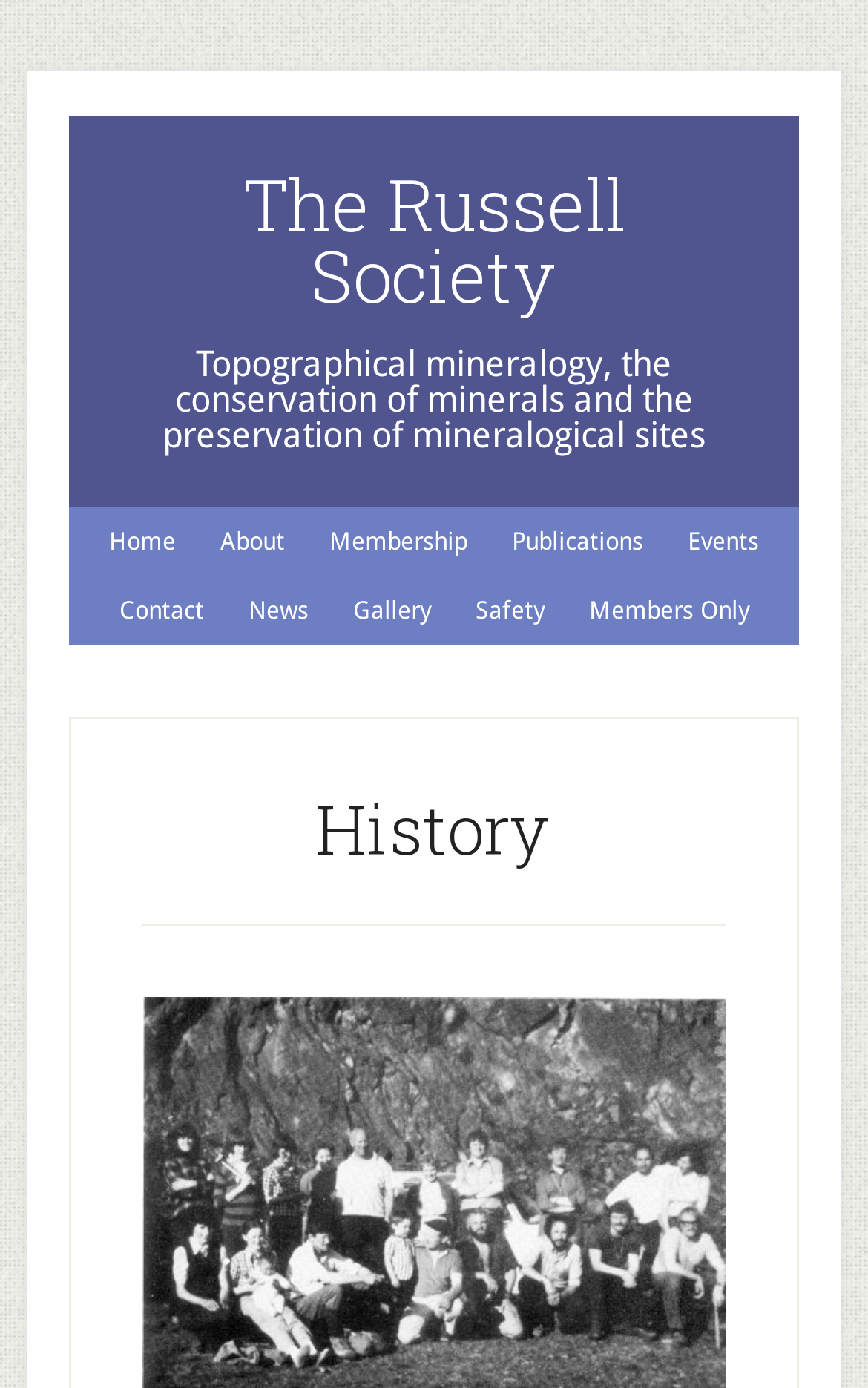What is the position of the 'Events' link?
Using the information from the image, provide a comprehensive answer to the question.

I found the answer by looking at the bounding box coordinates of the link elements that are children of the navigation element with the description 'Secondary' and comparing their x1 values. The 'Events' link has a higher x1 value than the 'Home', 'About', 'Membership', and 'Publications' links, but a lower x1 value than the 'Contact', 'News', 'Gallery', 'Safety', and 'Members Only' links.